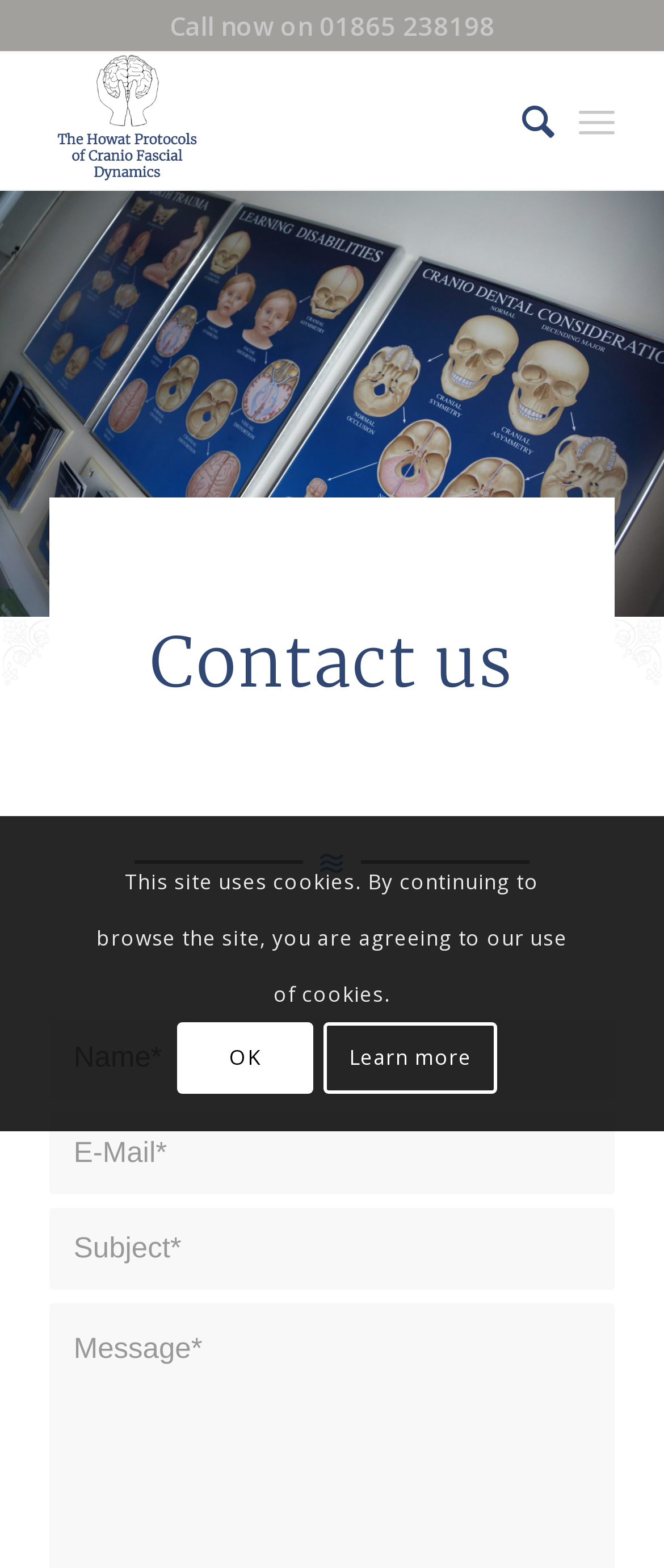How many text boxes are there in the contact form?
Refer to the image and provide a concise answer in one word or phrase.

3